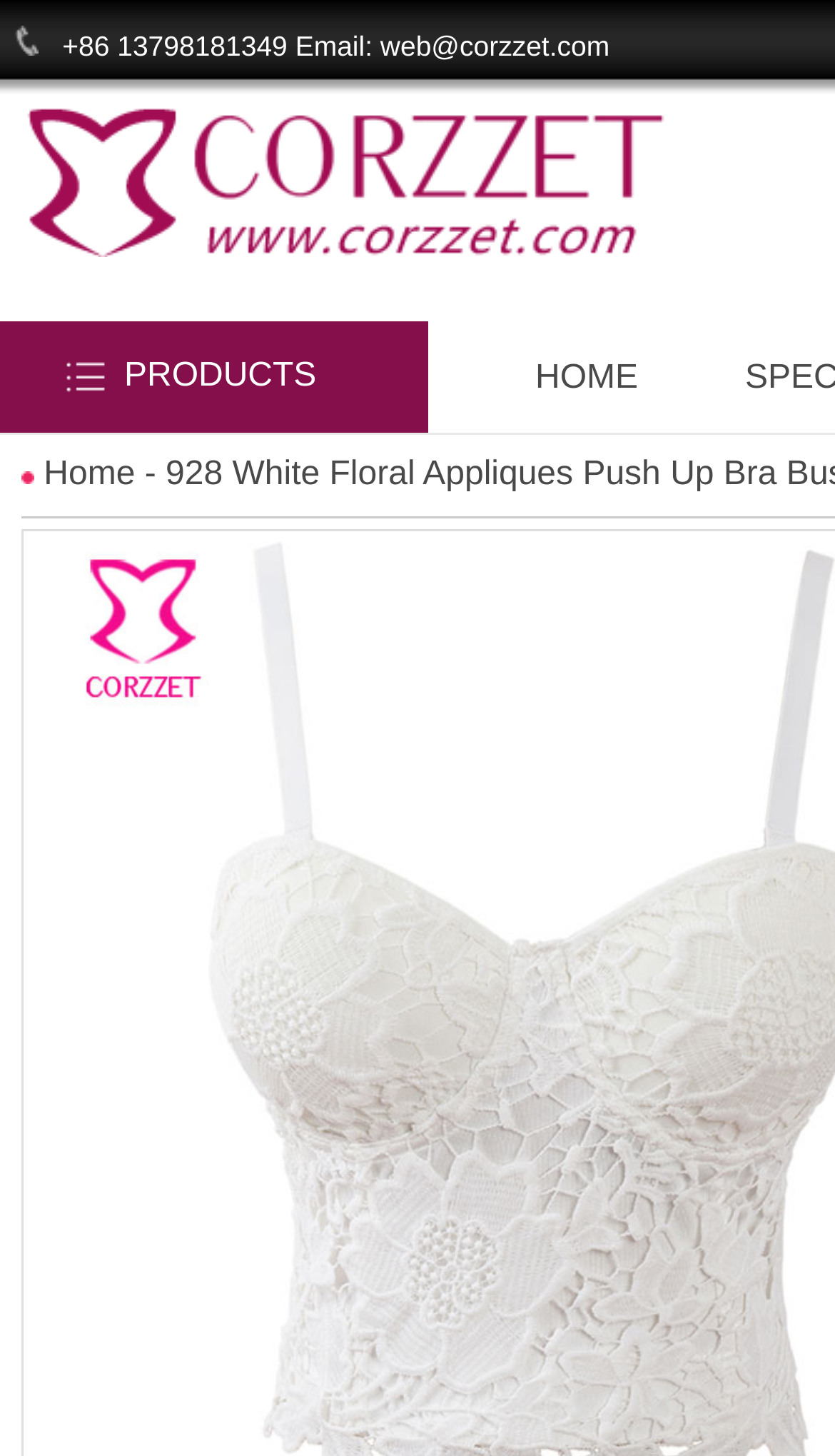Provide a single word or phrase answer to the question: 
What is the type of product shown in the main image?

Bra